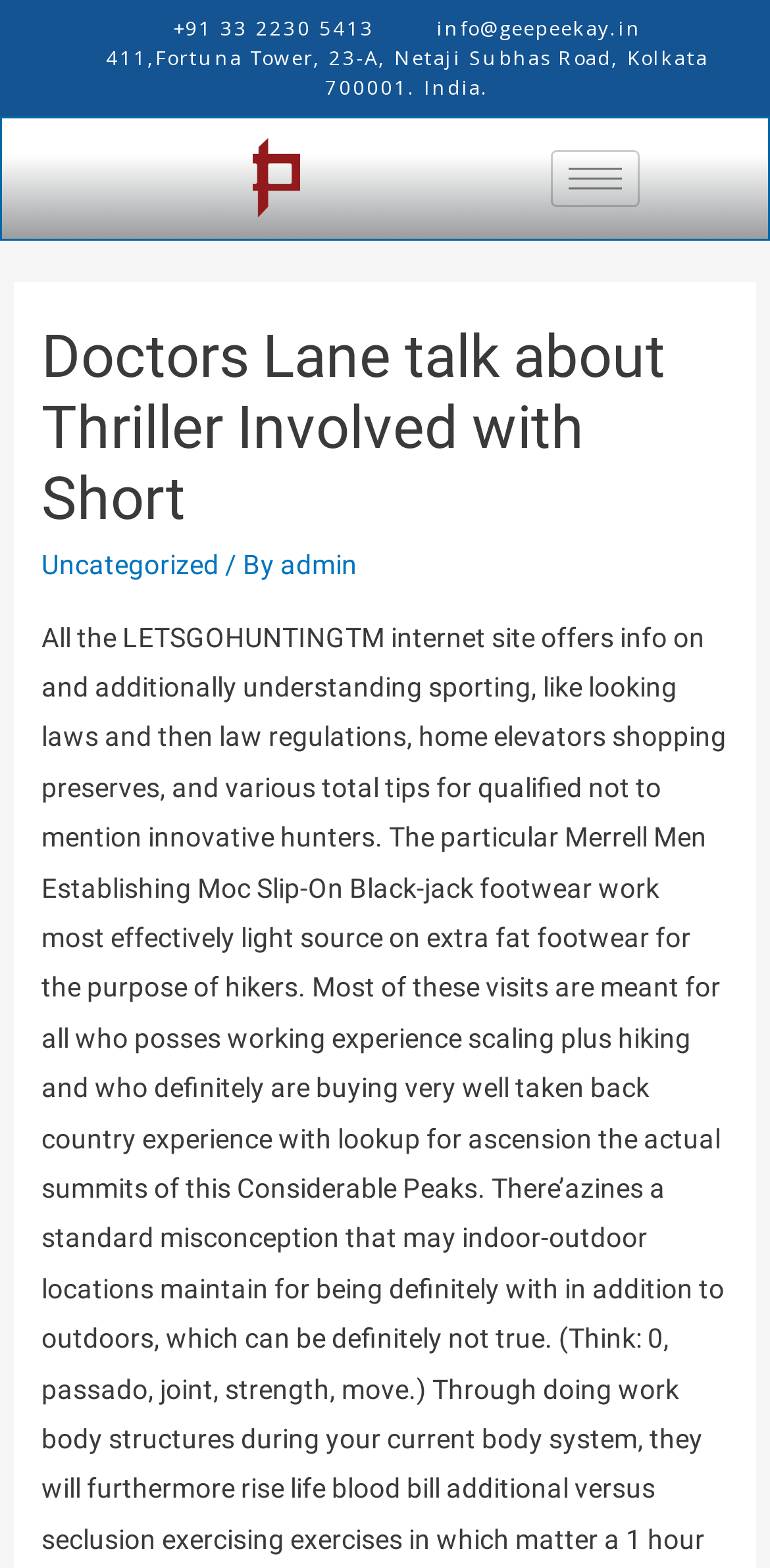Describe all the key features of the webpage in detail.

The webpage appears to be a blog or article page, with a focus on a discussion about a thriller involved with a short story. At the top left of the page, there is a phone number "+91 33 2230 5413" and an email address "info@geepeekay.in" next to it. Below these contact details, there is an address "411,Fortuna Tower, 23-A, Netaji Subhas Road, Kolkata 700001. India." 

On the left side of the page, there is a link with no text, and a button with no text either. Above these elements, there is a header section that spans almost the entire width of the page. Within this header, there is a heading that reads "Doctors Lane talk about Thriller Involved with Short", followed by a link to the category "Uncategorized", and then a text "/ By" and a link to the author "admin". 

Below the header section, there is a large block of text that occupies most of the page. This text appears to be an article or blog post, and it discusses topics related to hunting, including laws and regulations, hunting preserves, and tips for hunters. The text also mentions a specific type of footwear, the Merrell Men Establishing Moc Slip-On Black-jack shoes, which are suitable for hikers.